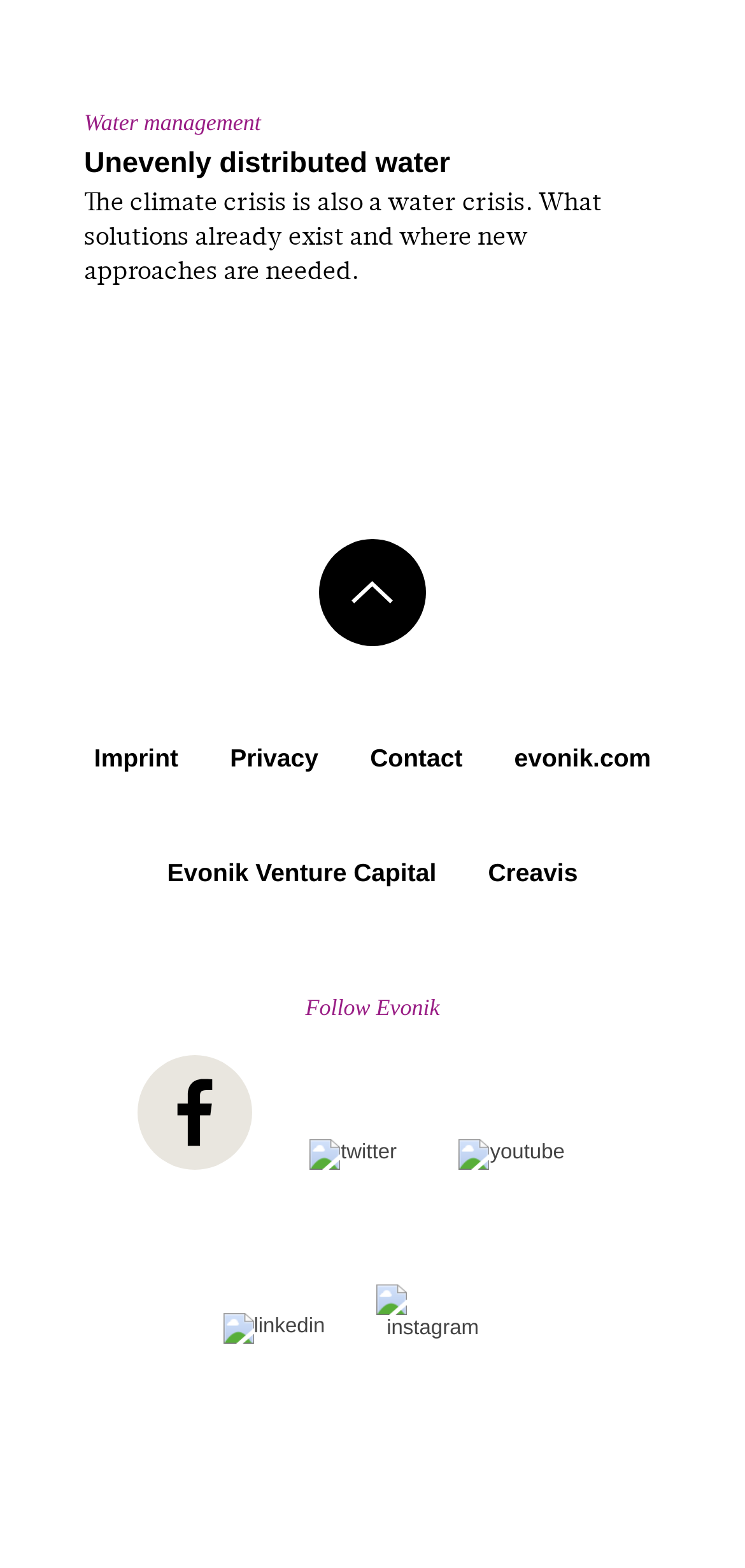Provide the bounding box coordinates of the UI element this sentence describes: "alt="facebook"".

[0.184, 0.728, 0.338, 0.743]